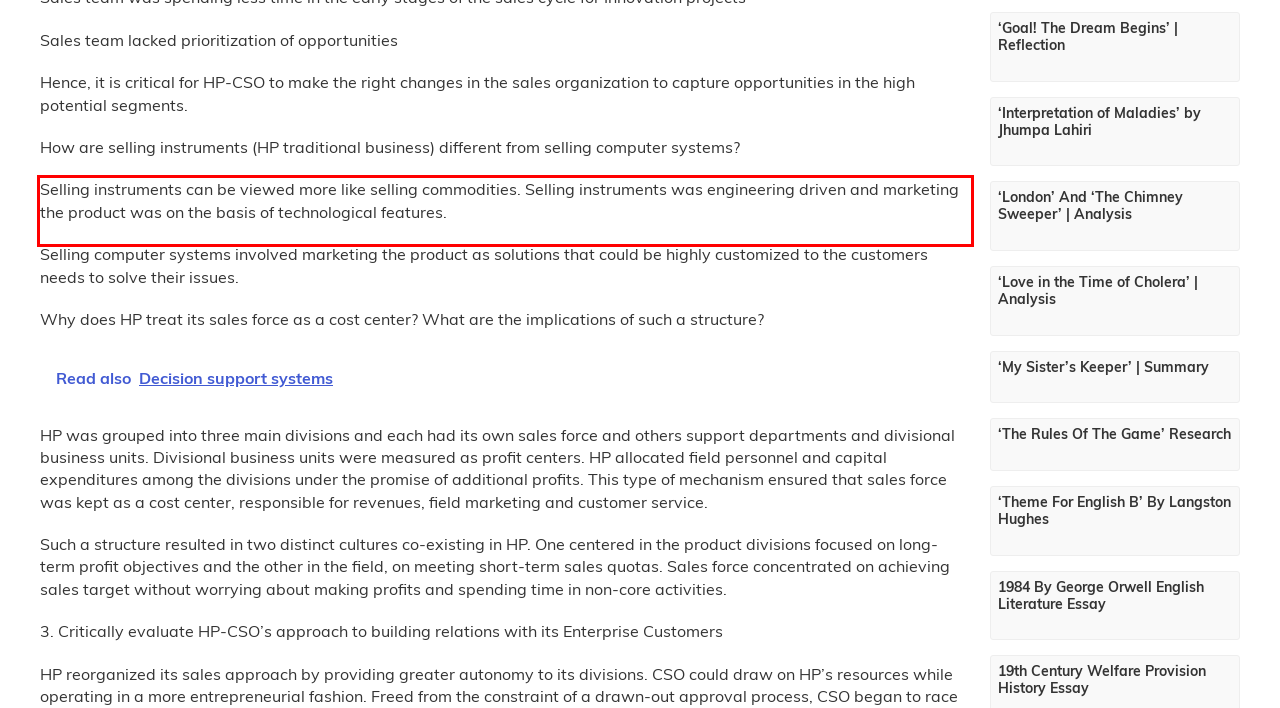Look at the provided screenshot of the webpage and perform OCR on the text within the red bounding box.

Selling instruments can be viewed more like selling commodities. Selling instruments was engineering driven and marketing the product was on the basis of technological features.